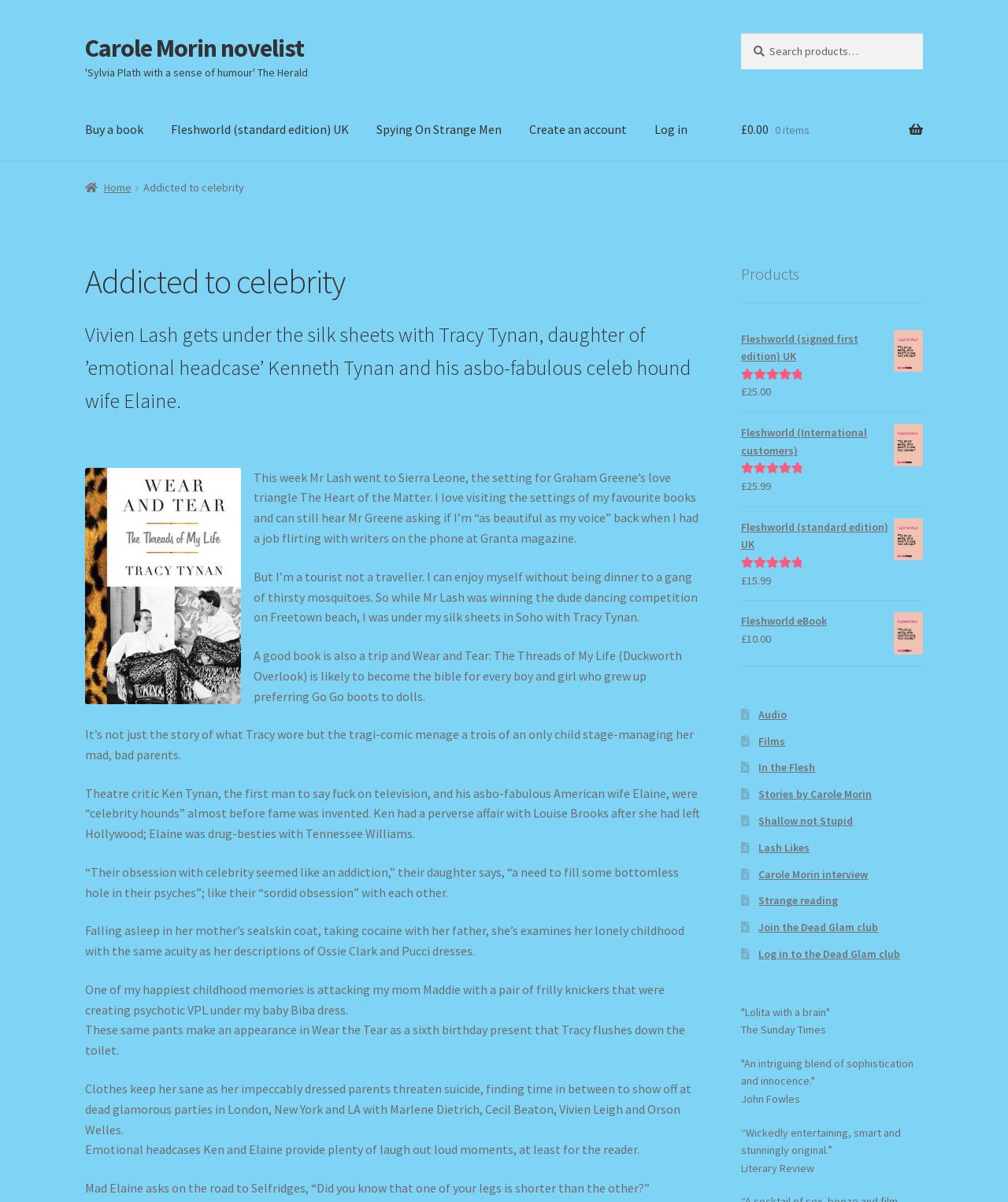What is the name of the book discussed in the article?
Refer to the image and give a detailed answer to the question.

The question can be answered by reading the article content which mentions the book 'Wear and Tear: The Threads of My Life' written by Tracy Tynan.